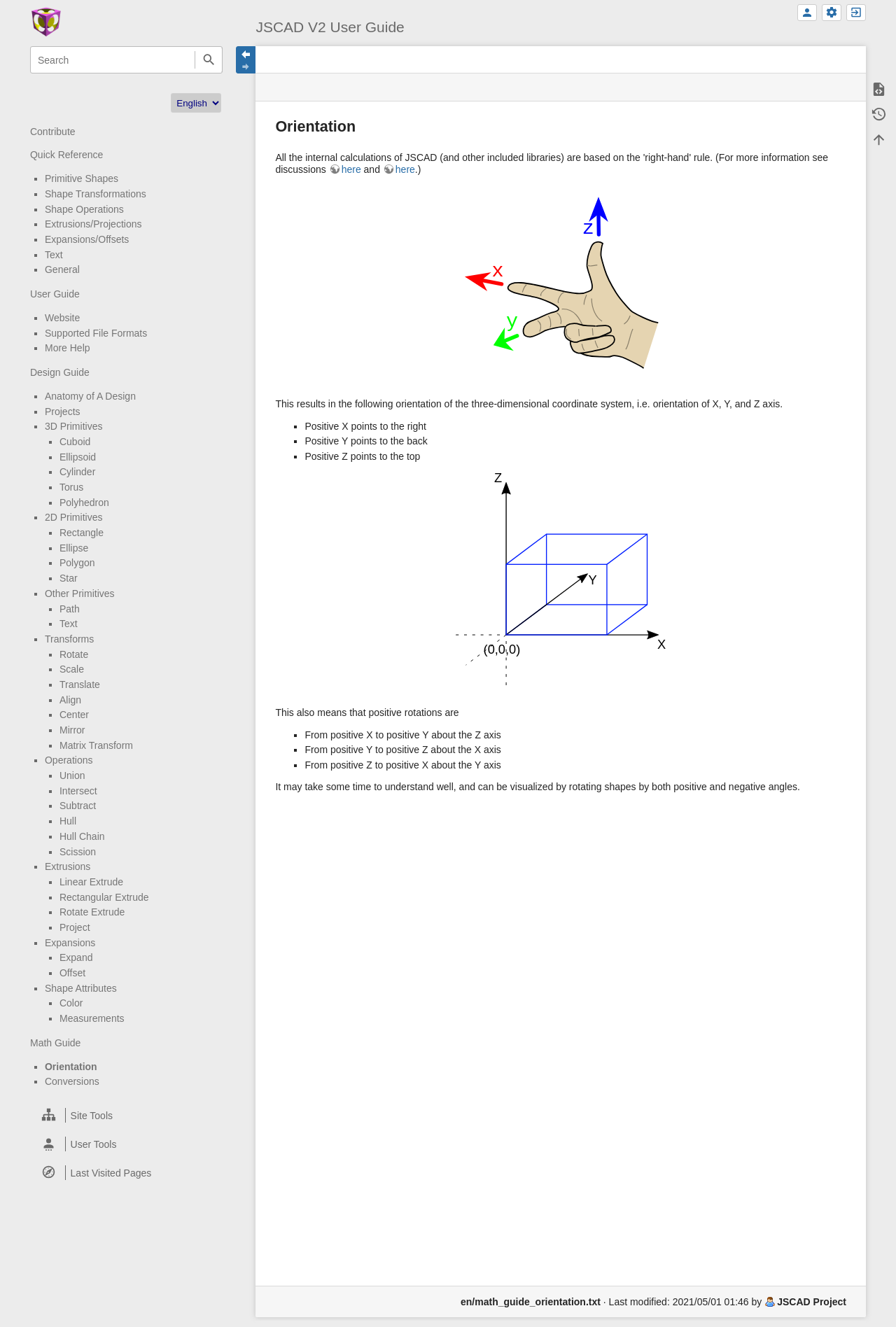What is the last link listed under 'Primitive Shapes'?
Look at the screenshot and respond with a single word or phrase.

Polyhedron